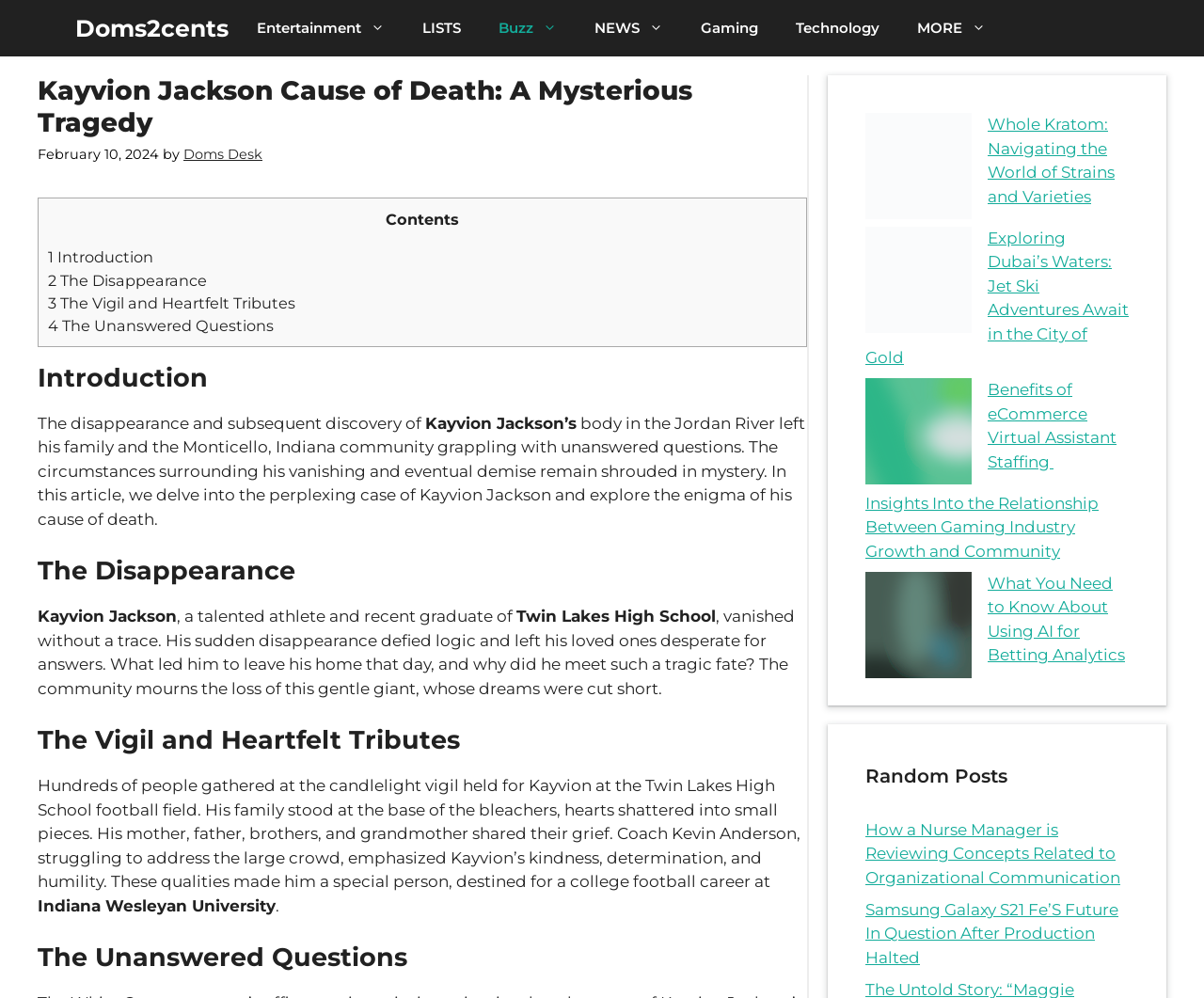How many headings are in the article?
Give a detailed and exhaustive answer to the question.

I counted the number of headings in the article, which are 'Introduction', 'The Disappearance', 'The Vigil and Heartfelt Tributes', and 'The Unanswered Questions'.